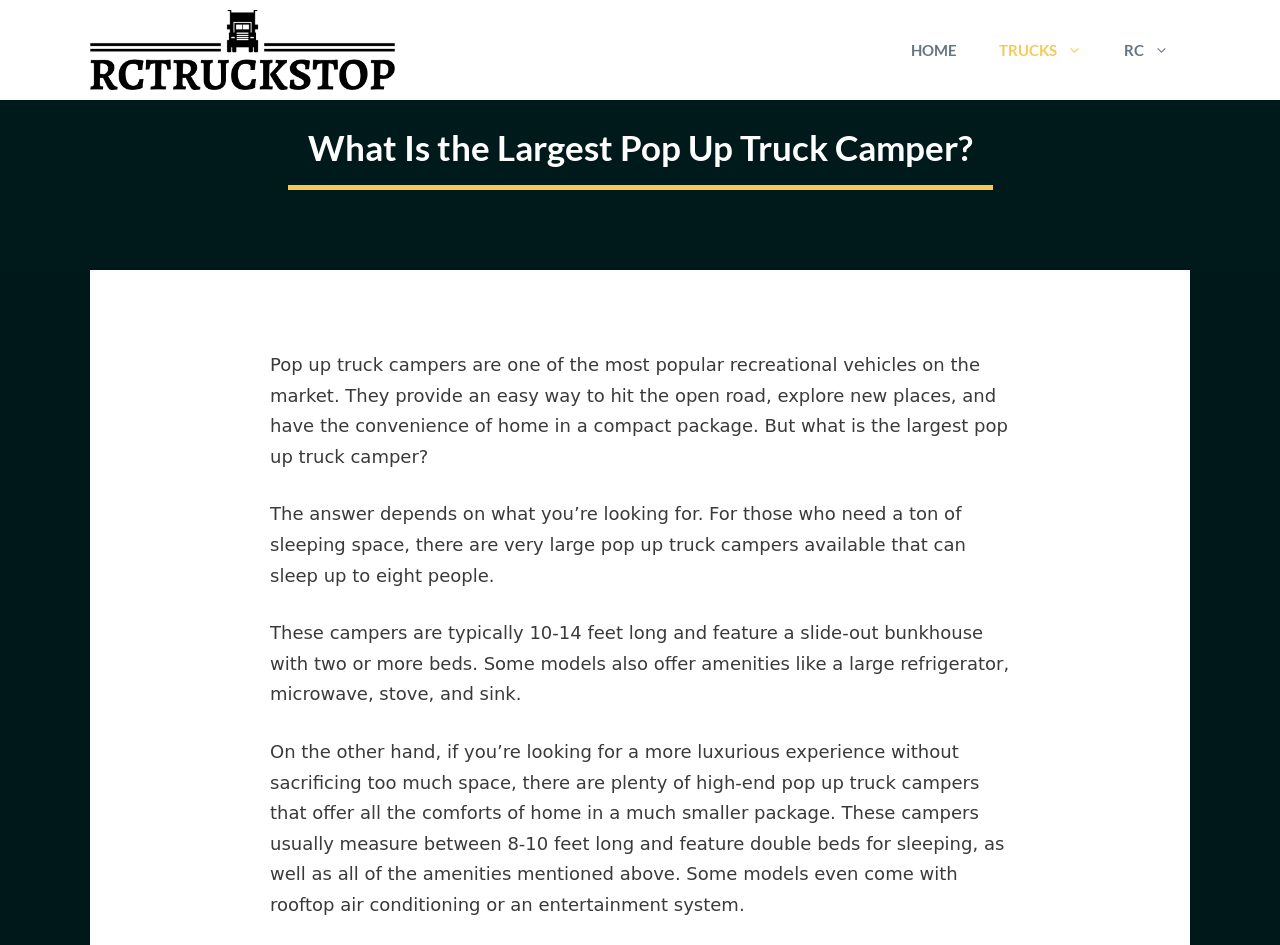Give an in-depth explanation of the webpage layout and content.

The webpage is about the largest pop-up truck camper, with a primary navigation menu at the top of the page. The navigation menu has four links: "RCTruckStop", "HOME", "TRUCKS", and "RC", aligned horizontally from left to right. 

Below the navigation menu, there is a heading that reads "What Is the Largest Pop Up Truck Camper?" which is centered on the page. 

Under the heading, there are four paragraphs of text that provide information about pop-up truck campers. The text is aligned to the left and takes up most of the page's width. The paragraphs discuss the features and sizes of different types of pop-up truck campers, including those that can sleep up to eight people and those that offer luxurious amenities in a smaller package.